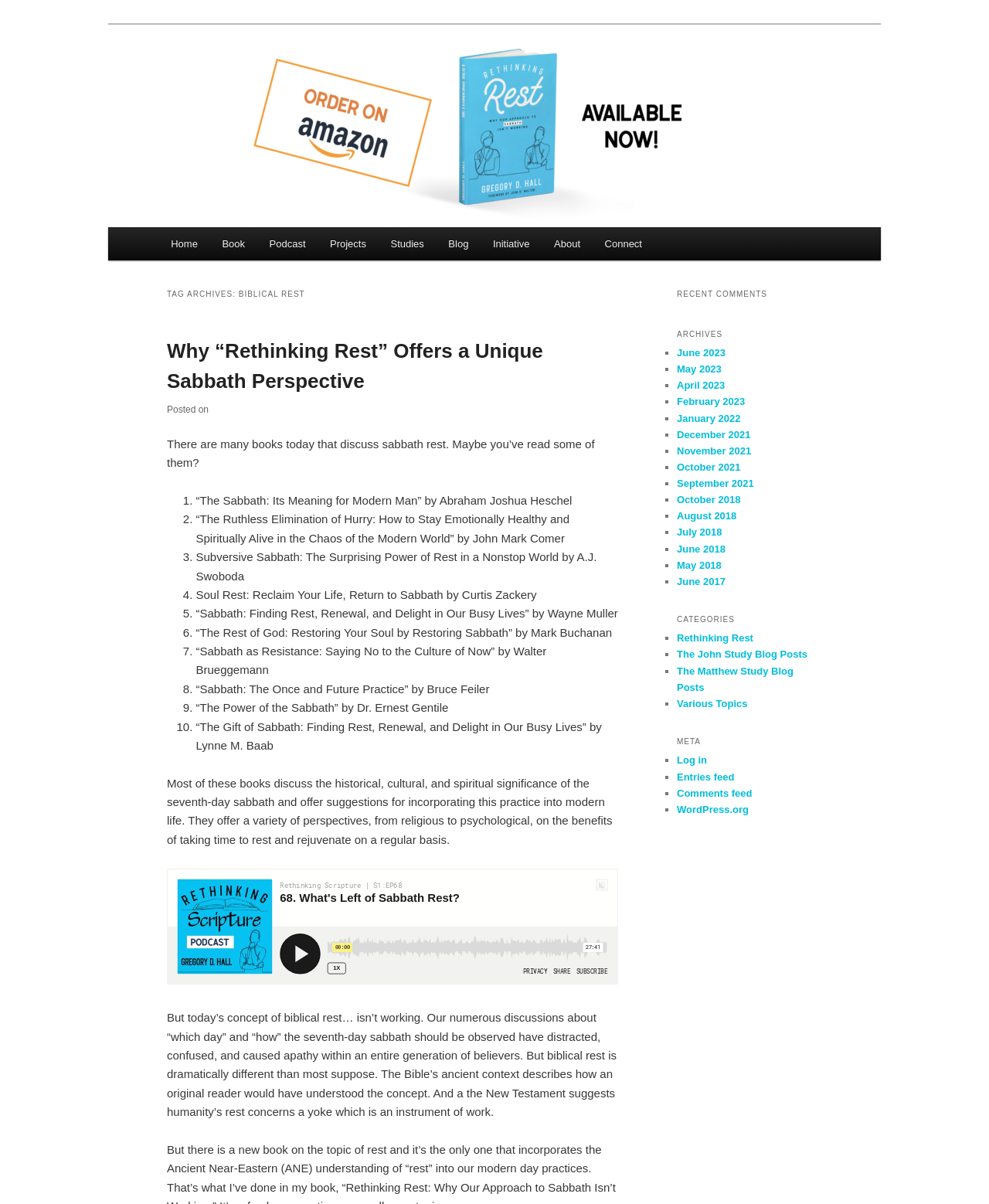Find the bounding box coordinates for the element described here: "Podcast".

[0.26, 0.189, 0.321, 0.217]